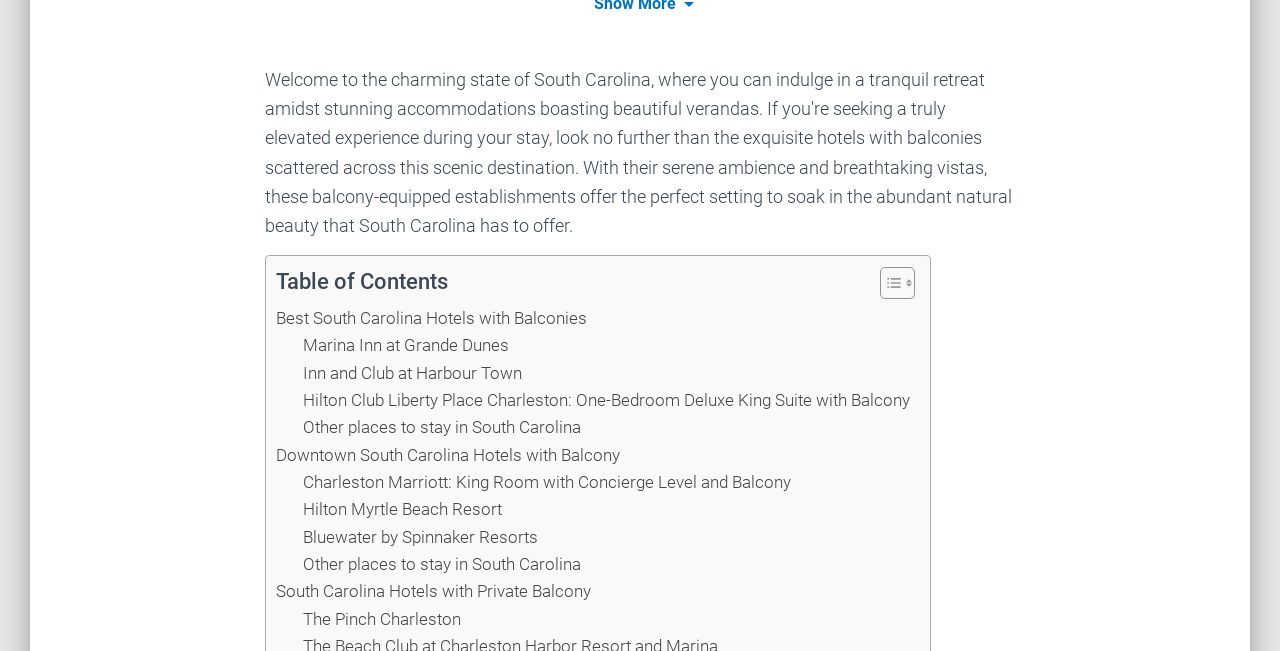Please determine the bounding box coordinates of the element to click on in order to accomplish the following task: "Check Downtown South Carolina Hotels with Balcony". Ensure the coordinates are four float numbers ranging from 0 to 1, i.e., [left, top, right, bottom].

[0.216, 0.678, 0.484, 0.72]